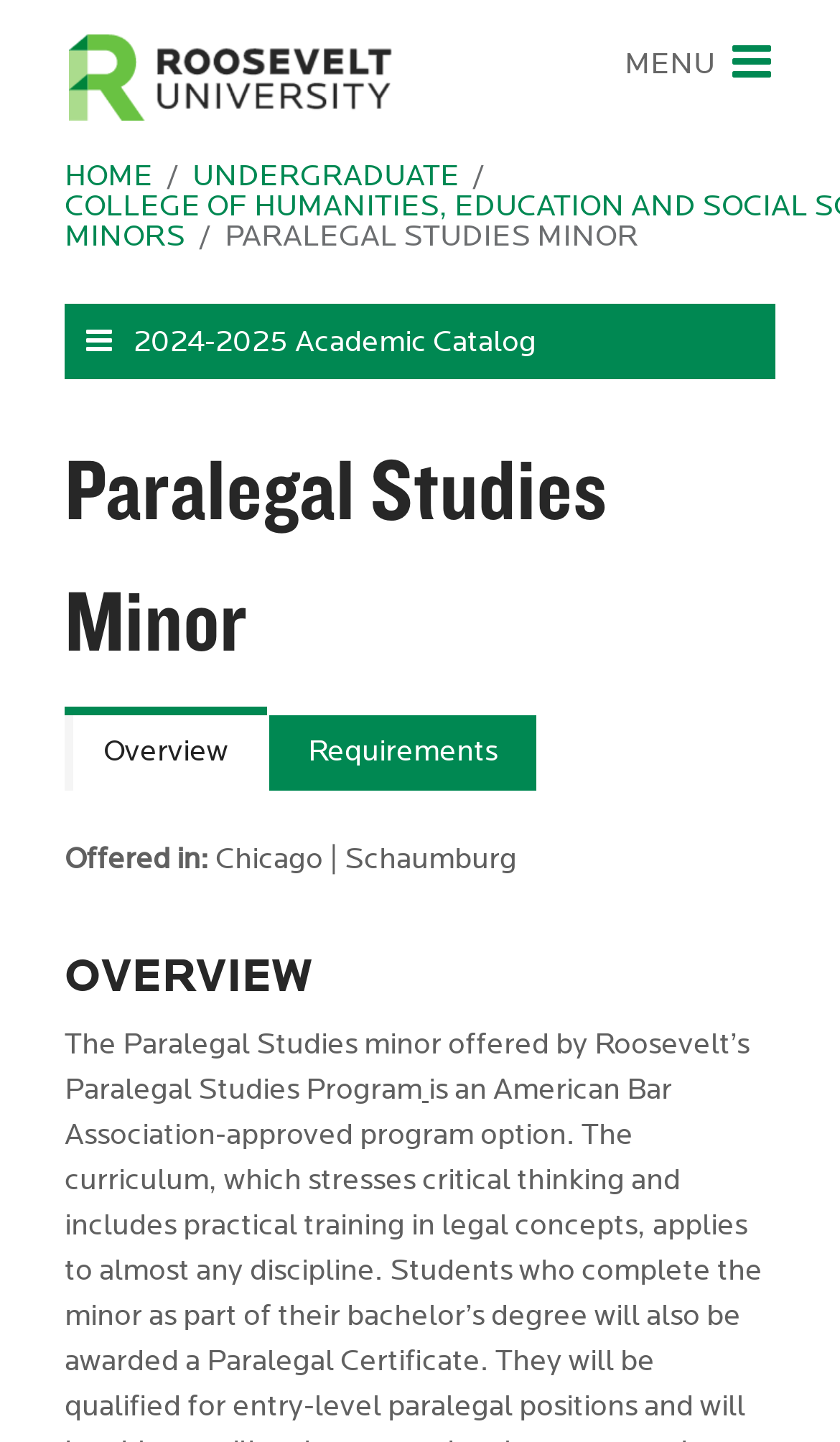What is the function of the 'Back to Top' link?
Please provide a single word or phrase as your answer based on the image.

To go back to the top of the page